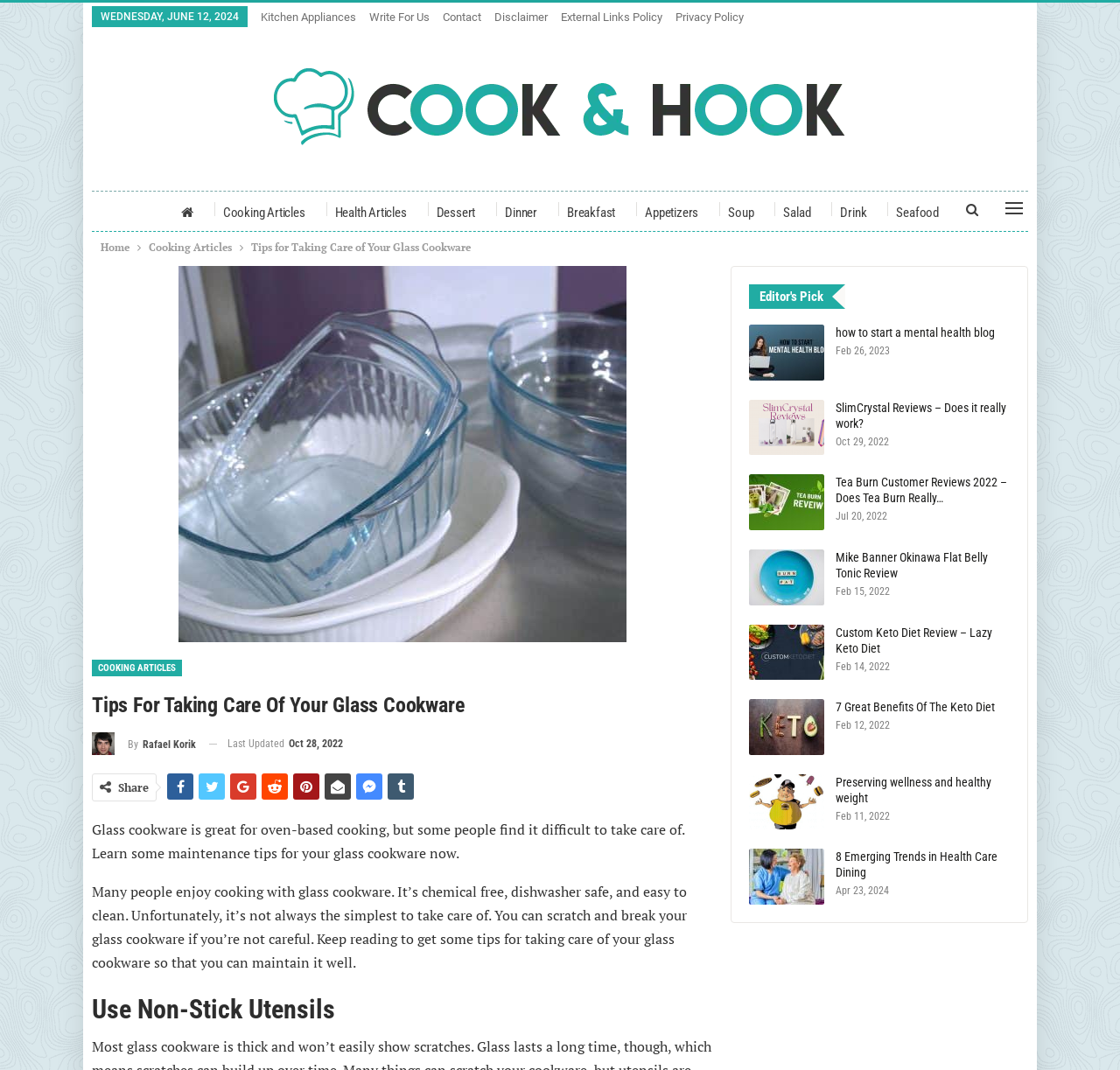What is the purpose of using non-stick utensils?
Refer to the image and give a detailed answer to the query.

The article mentions 'Use Non-Stick Utensils' as a tip for taking care of glass cookware, implying that using non-stick utensils can help avoid scratching the cookware.